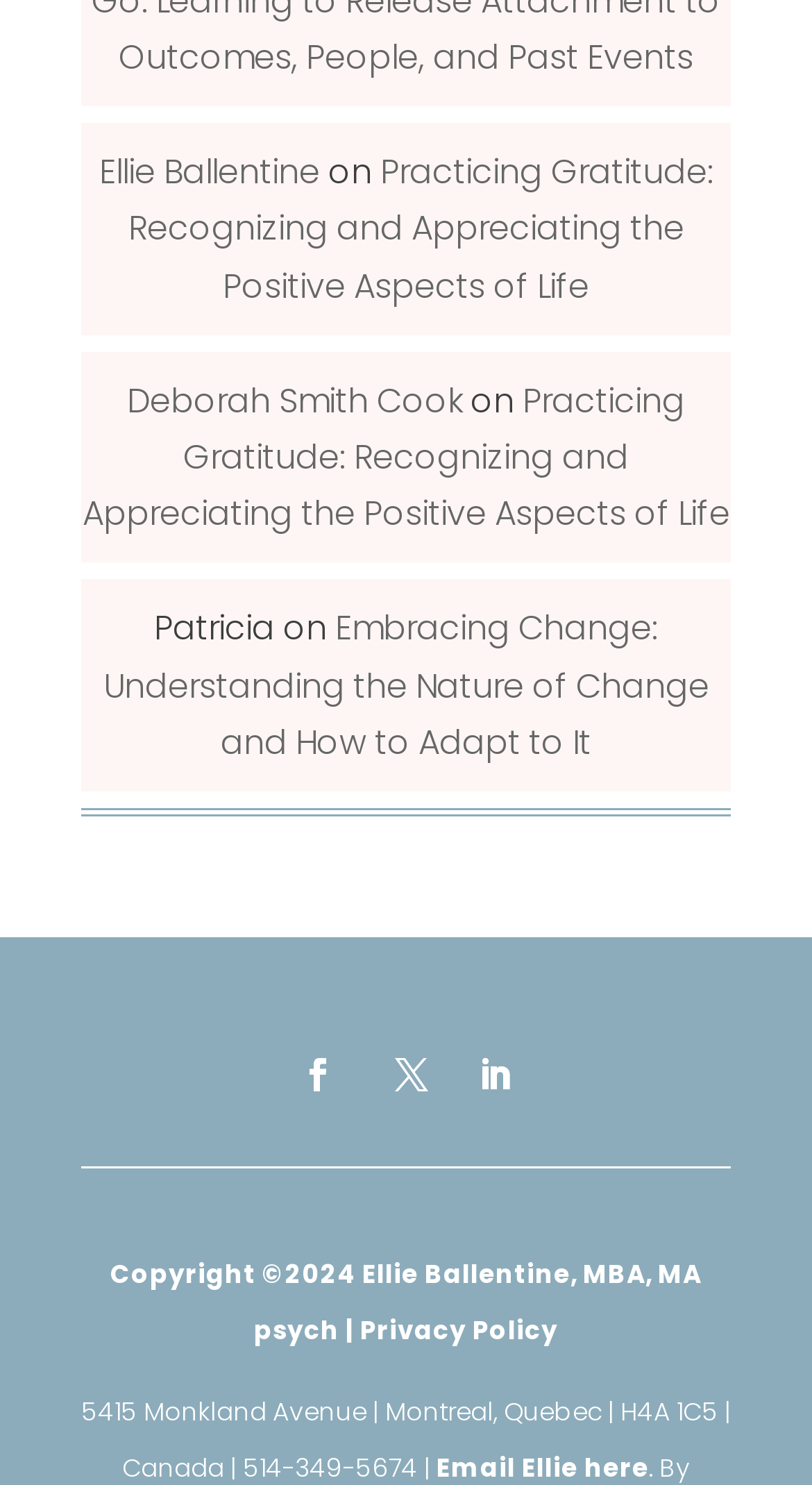Determine the bounding box coordinates of the region I should click to achieve the following instruction: "go to Privacy Policy page". Ensure the bounding box coordinates are four float numbers between 0 and 1, i.e., [left, top, right, bottom].

[0.444, 0.884, 0.687, 0.908]